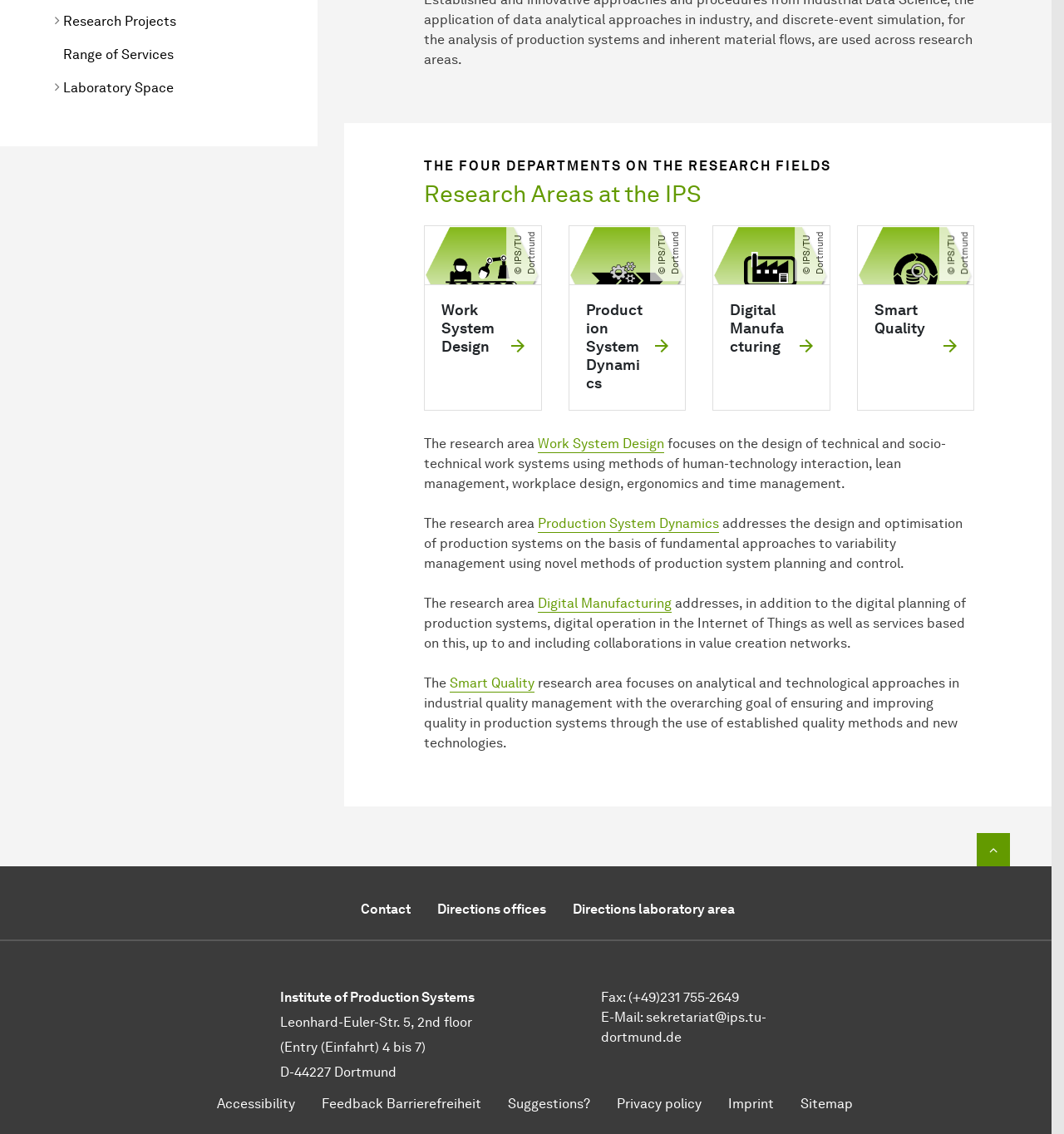Identify the bounding box for the described UI element. Provide the coordinates in (top-left x, top-left y, bottom-right x, bottom-right y) format with values ranging from 0 to 1: Events & Meetings

None